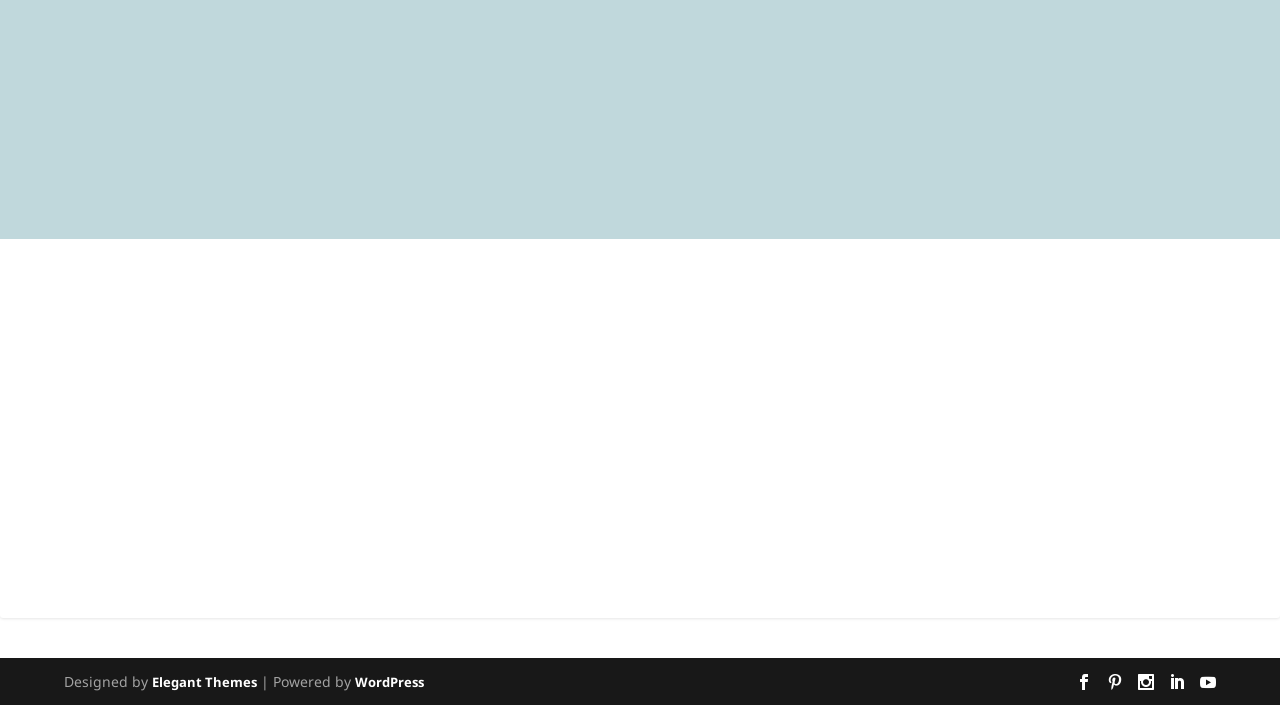Locate the bounding box coordinates of the segment that needs to be clicked to meet this instruction: "check the math problem".

[0.708, 0.796, 0.736, 0.824]